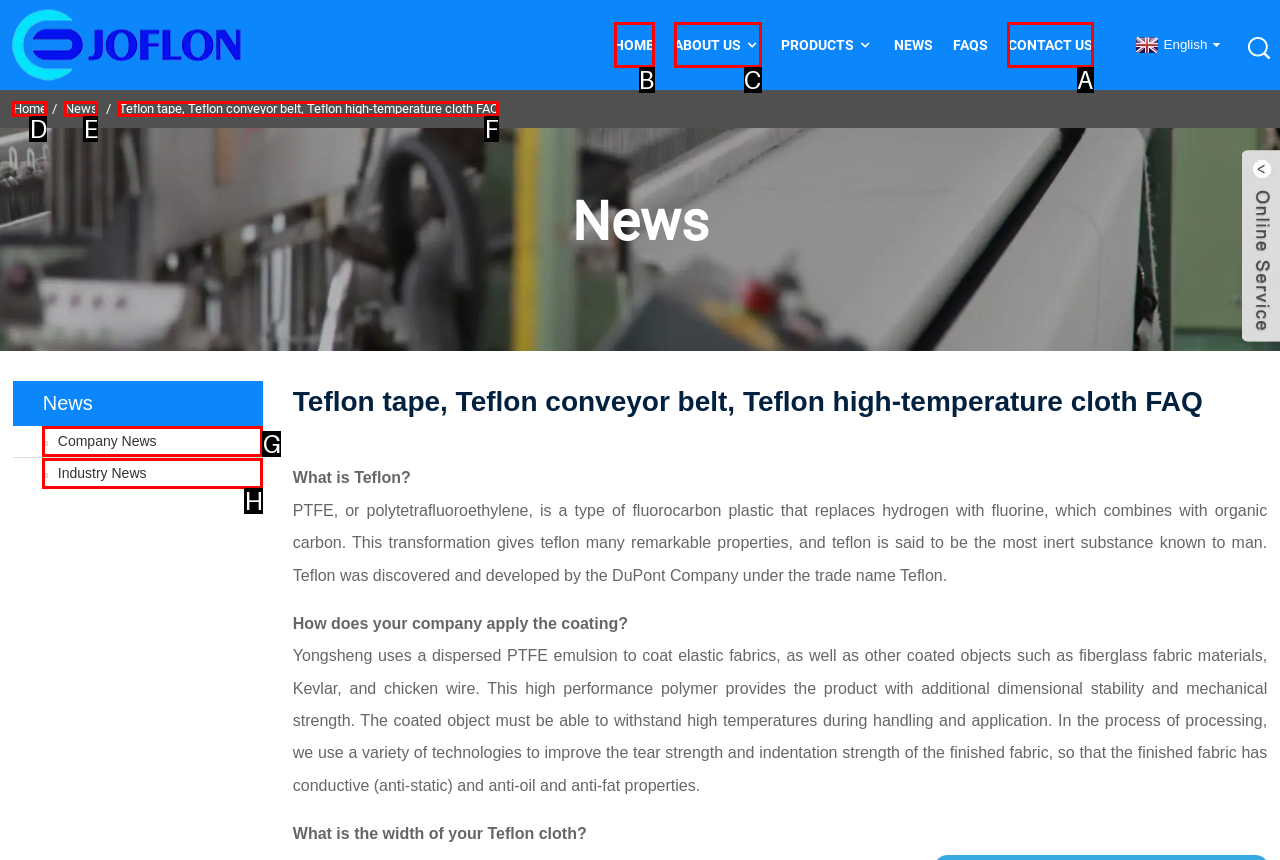For the instruction: Click the CONTACT US link, which HTML element should be clicked?
Respond with the letter of the appropriate option from the choices given.

A